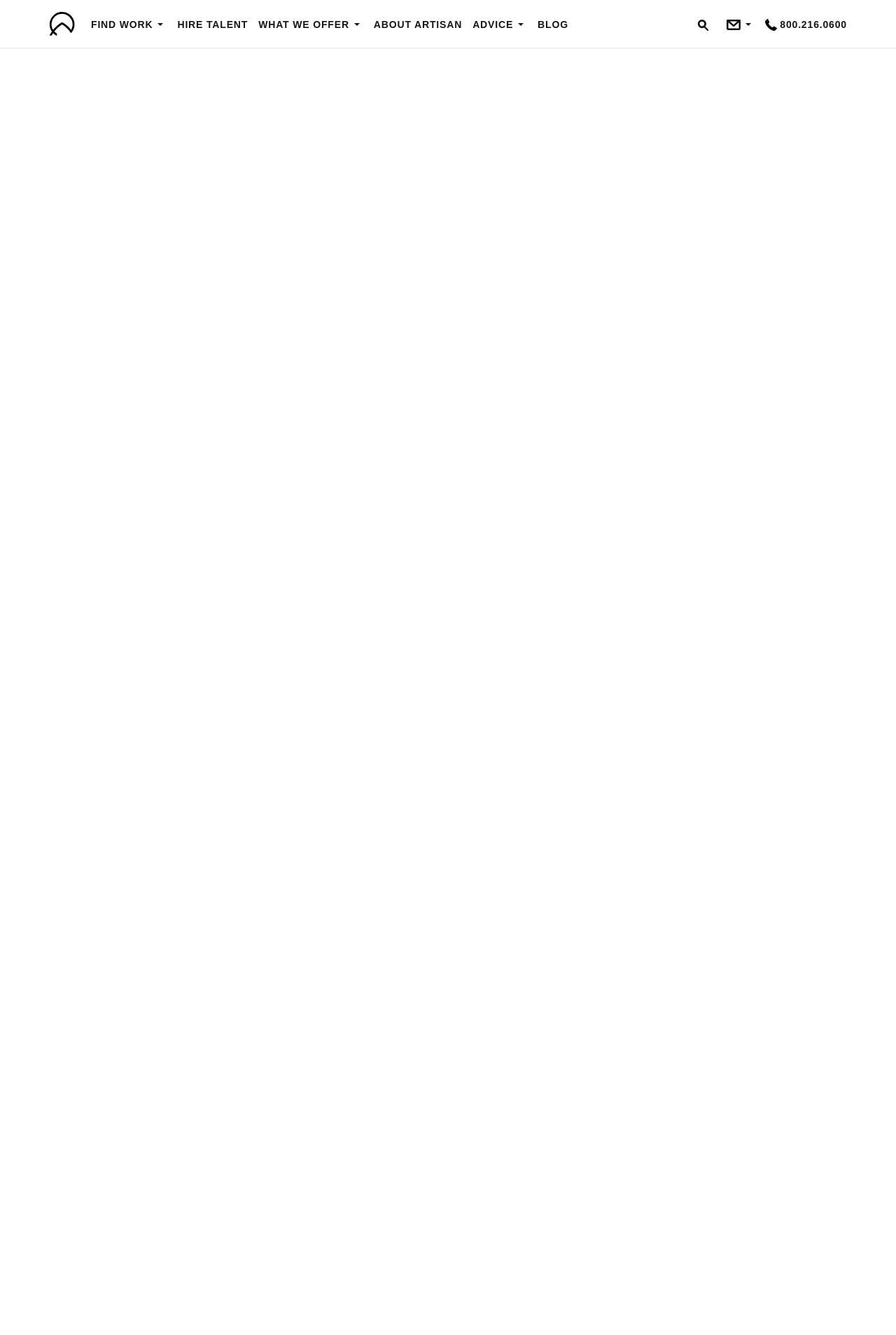What is the purpose of a Traffic Coordinator?
Using the image, answer in one word or phrase.

Keep projects running smoothly